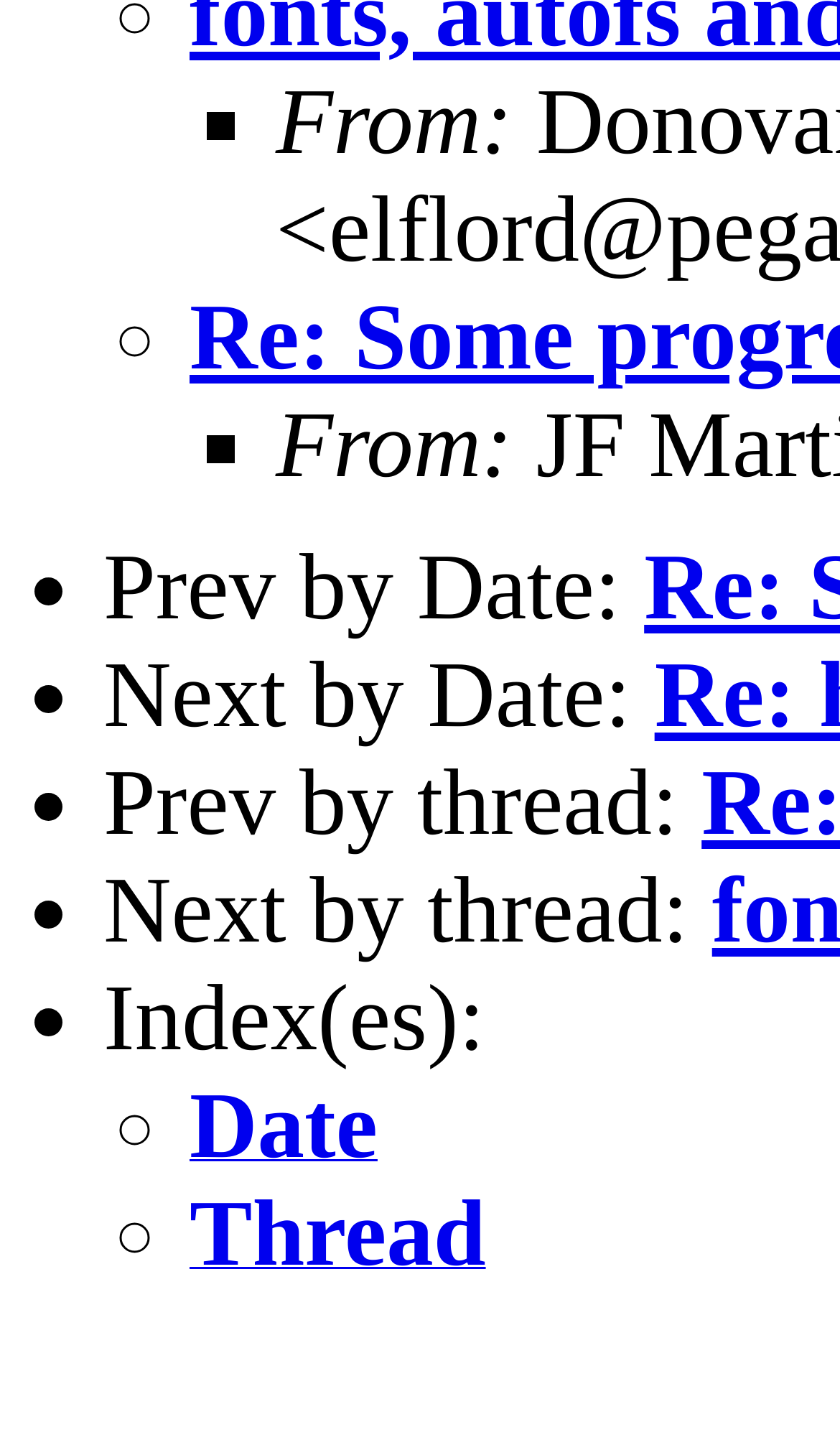What is the label for the first navigation option?
Please use the image to provide an in-depth answer to the question.

I looked at the first list marker and corresponding static text element, which is 'From:'. This is likely the label for the first navigation option.